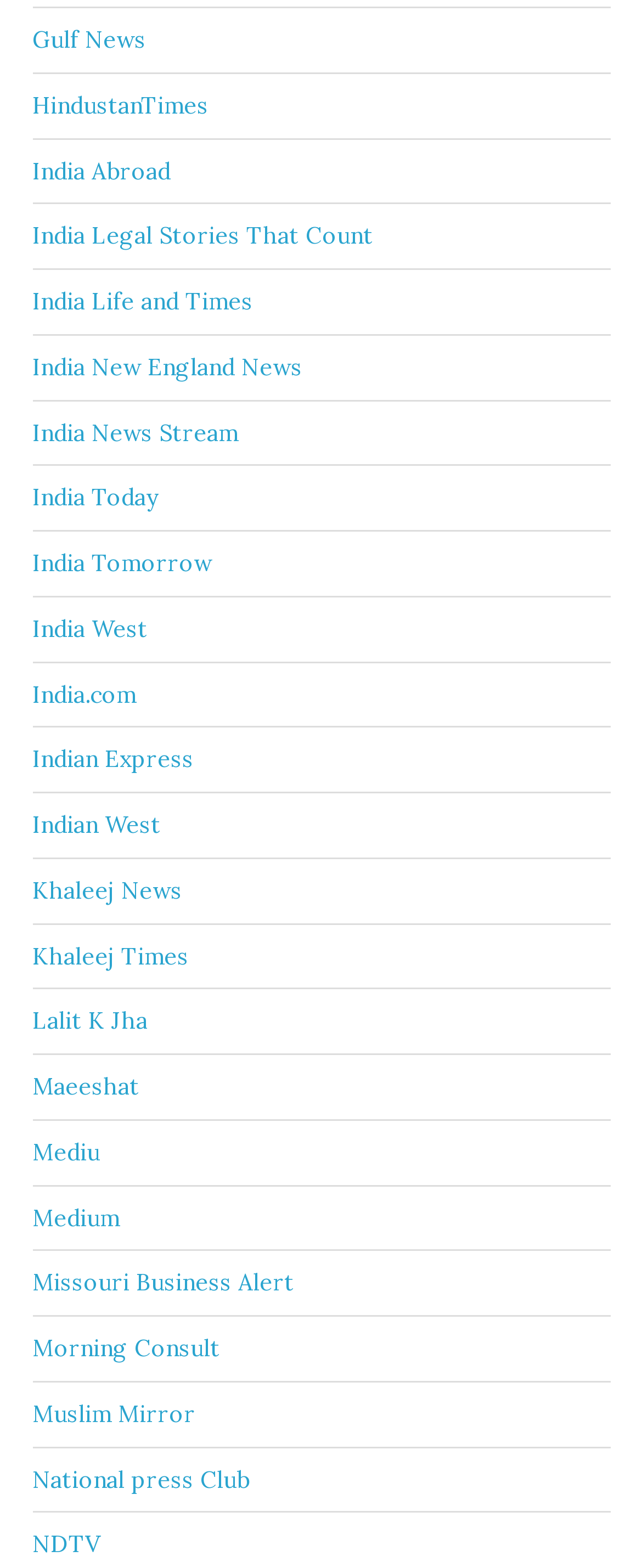Locate the bounding box of the UI element described in the following text: "India Legal Stories That Count".

[0.05, 0.141, 0.581, 0.16]